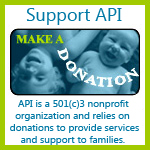Outline with detail what the image portrays.

The image promotes the support of API (Attachment Parenting International), a 501(c)(3) nonprofit organization dedicated to assisting families. It features a pair of happy babies, emphasizing the emotional connection associated with attachment parenting. Overlaying this image are the words "MAKE A DONATION" in bold, encouraging viewers to contribute. Below the image, a brief text explains that API relies on donations to provide essential services and support for families, highlighting the impact of generosity on their mission. The overall design is vibrant and inviting, aiming to engage potential donors to contribute to a worthy cause.